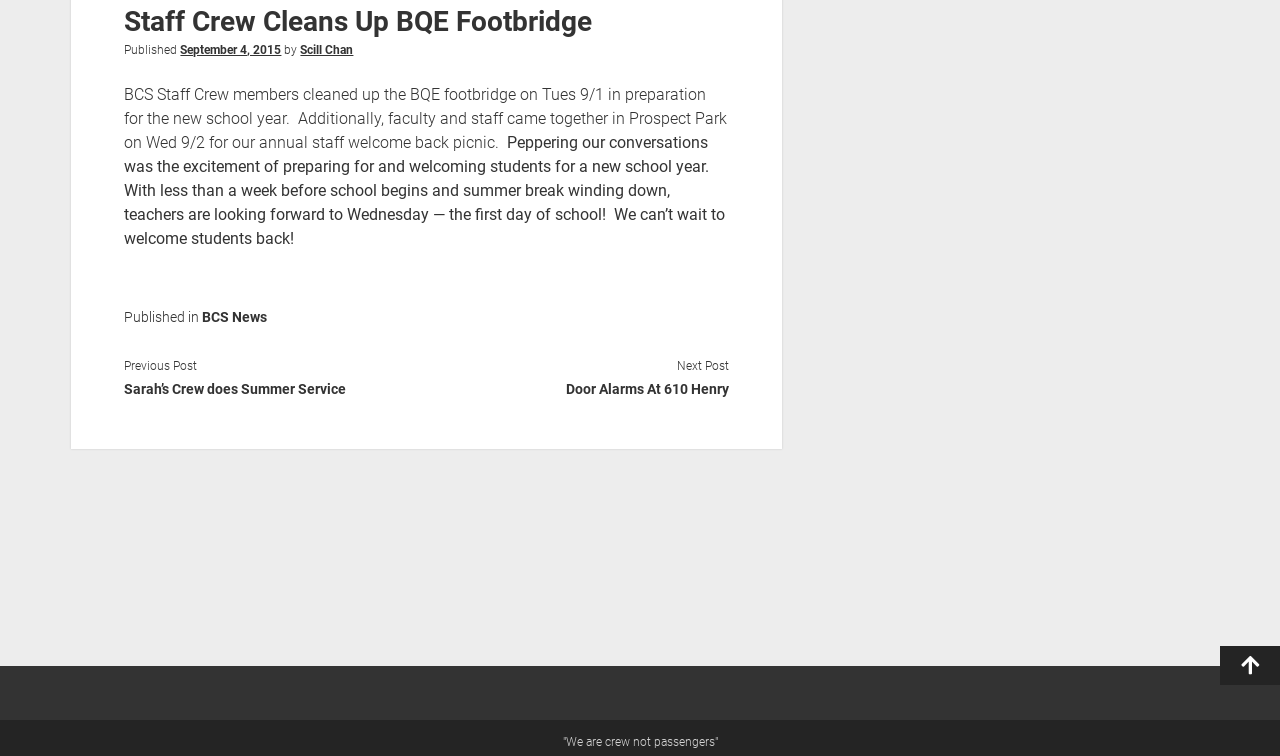From the webpage screenshot, identify the region described by BCS News. Provide the bounding box coordinates as (top-left x, top-left y, bottom-right x, bottom-right y), with each value being a floating point number between 0 and 1.

[0.158, 0.4, 0.209, 0.422]